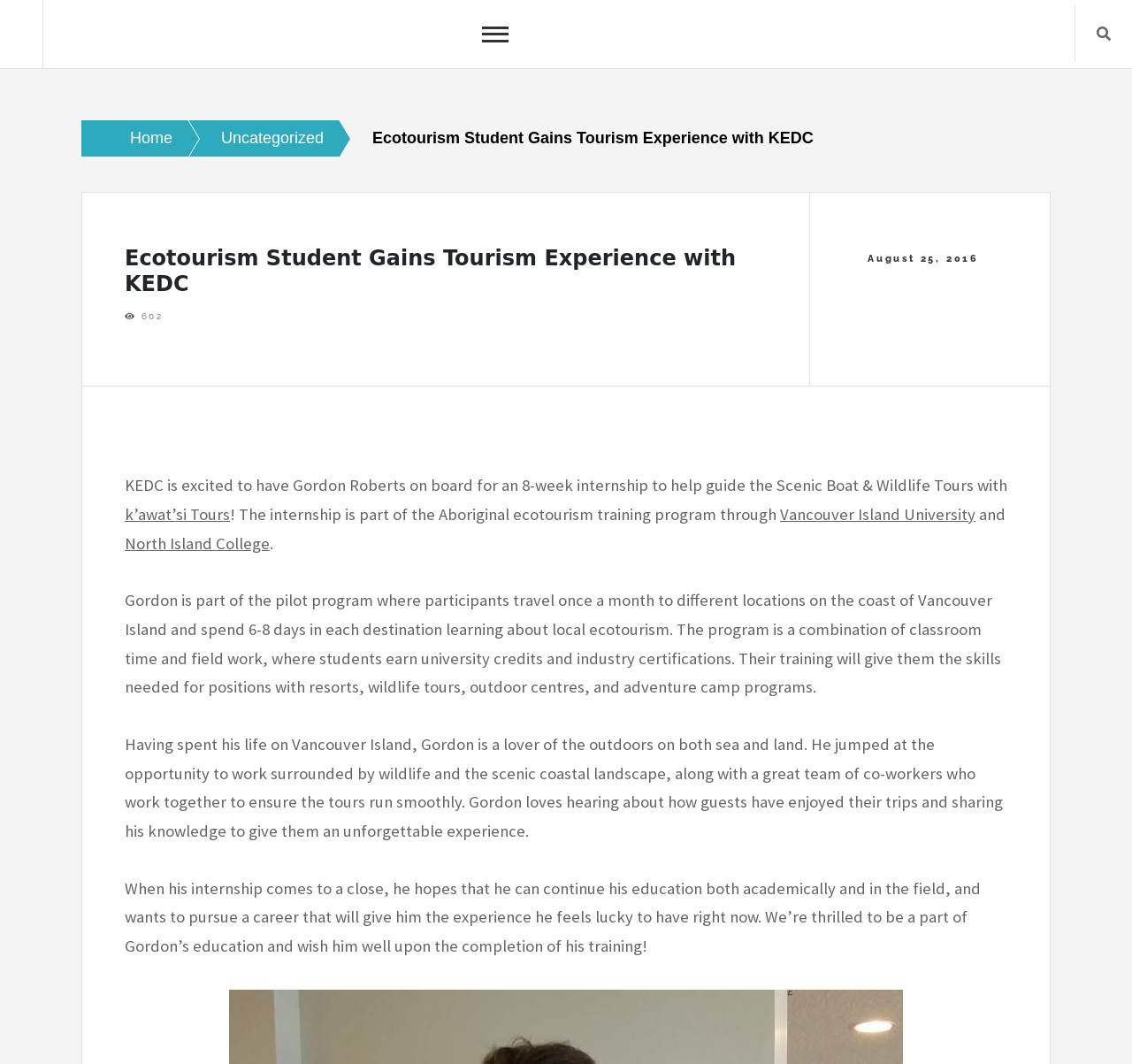Provide your answer in one word or a succinct phrase for the question: 
What is the purpose of the pilot program?

to give students skills for positions with resorts